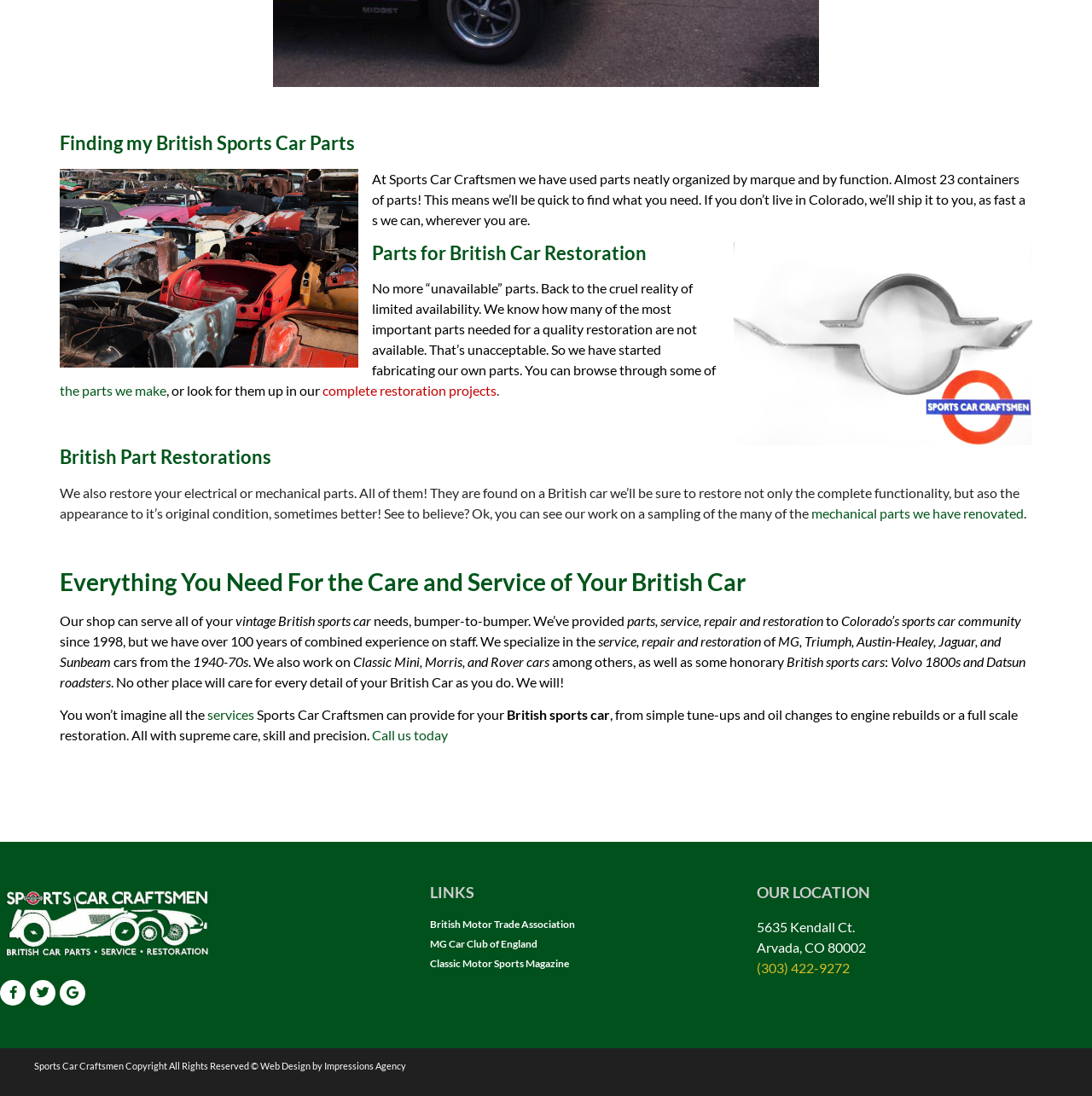From the image, can you give a detailed response to the question below:
How can I contact Sports Car Craftsmen?

The webpage provides a phone number, (303) 422-9272, which can be used to contact Sports Car Craftsmen for inquiries or services.